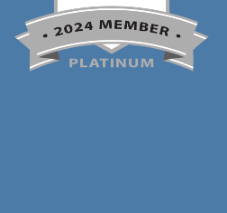What is the membership year?
Look at the image and provide a detailed response to the question.

The question asks about the membership year displayed on the badge. The caption explicitly states that the ribbon at the top reads '2024 MEMBER', indicating that the membership year is 2024.